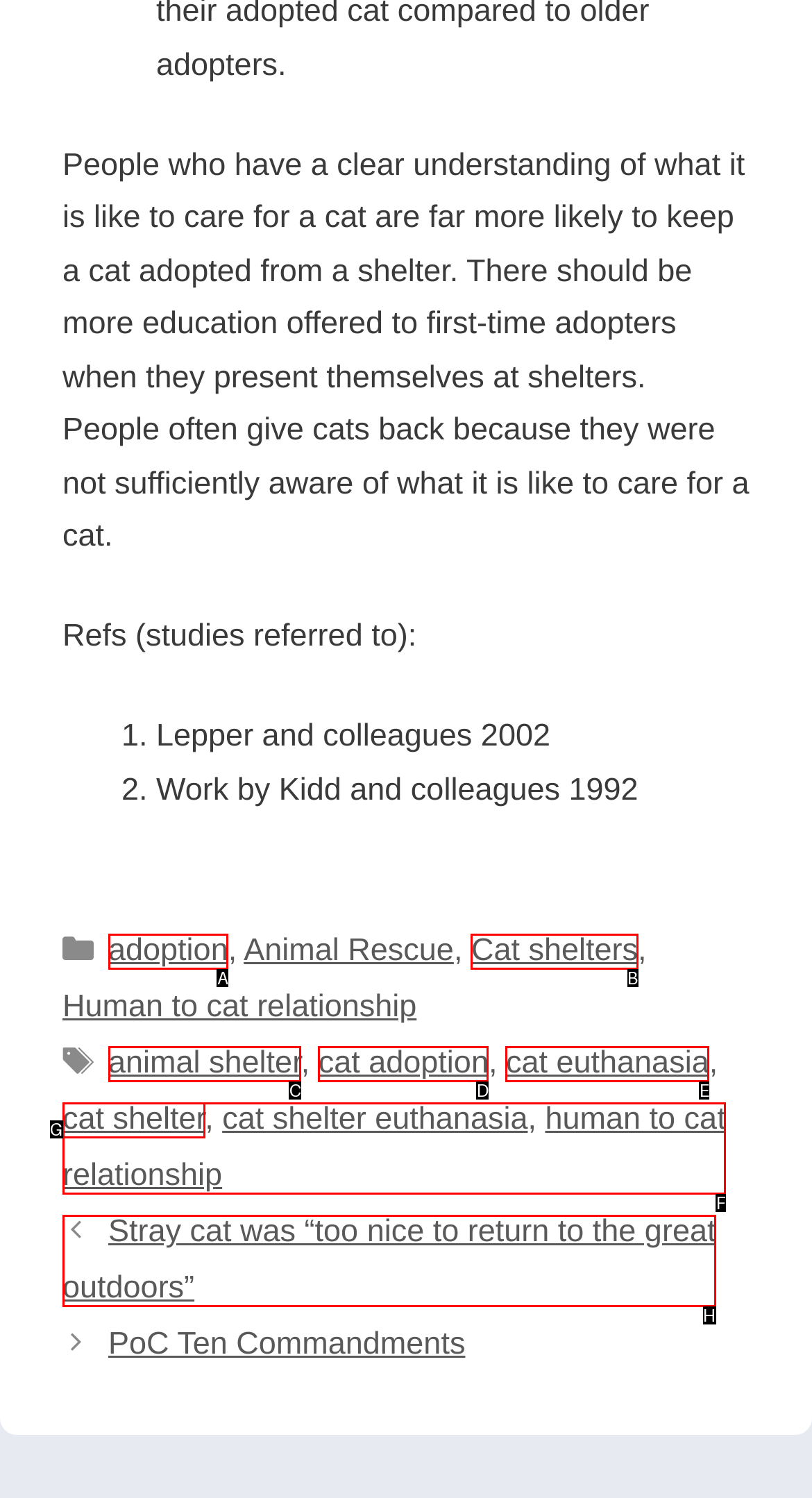From the options presented, which lettered element matches this description: Research Overview
Reply solely with the letter of the matching option.

None